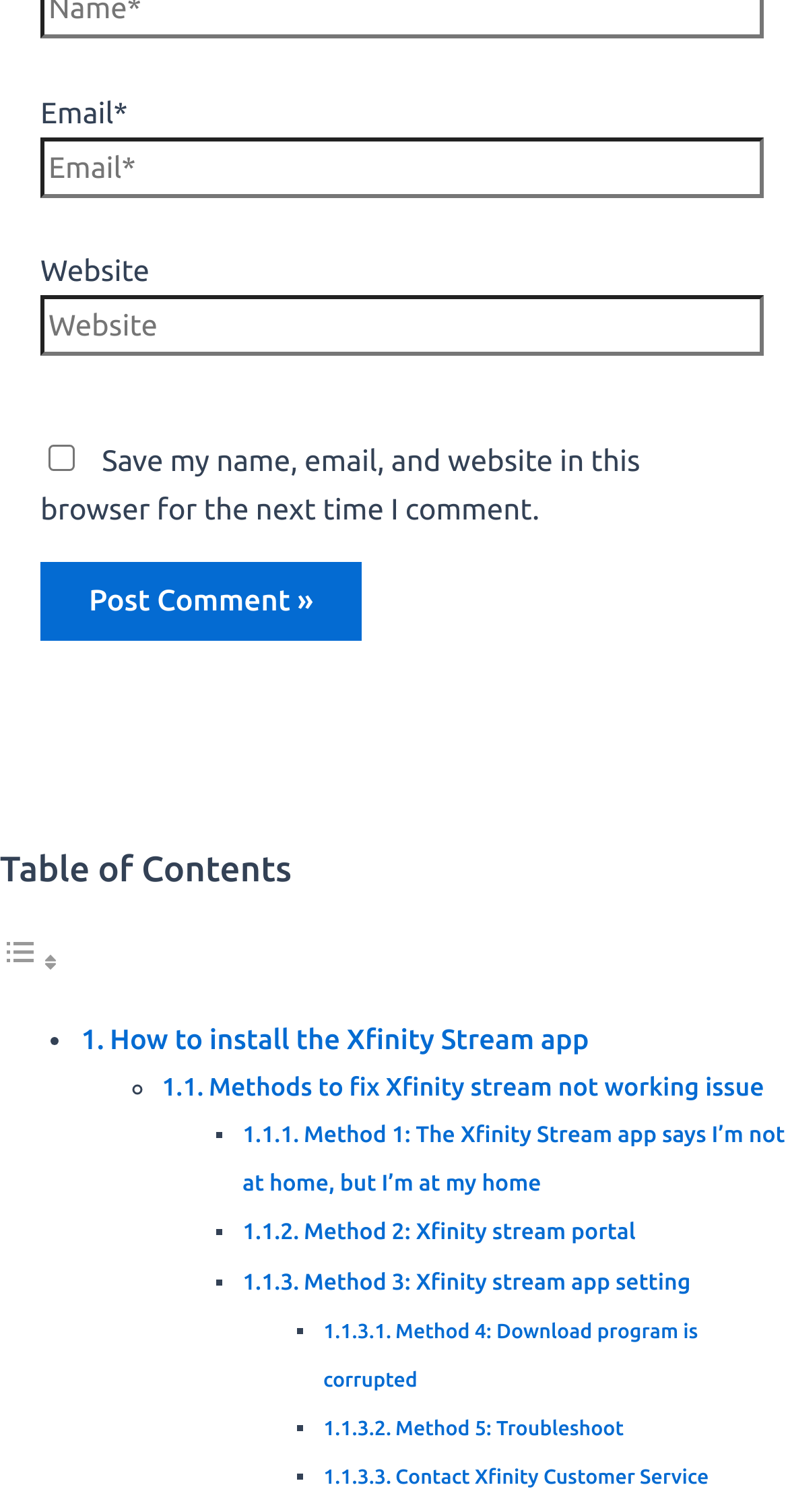Pinpoint the bounding box coordinates of the area that should be clicked to complete the following instruction: "Learn about Amy Robbins' advice from her actor brother". The coordinates must be given as four float numbers between 0 and 1, i.e., [left, top, right, bottom].

None